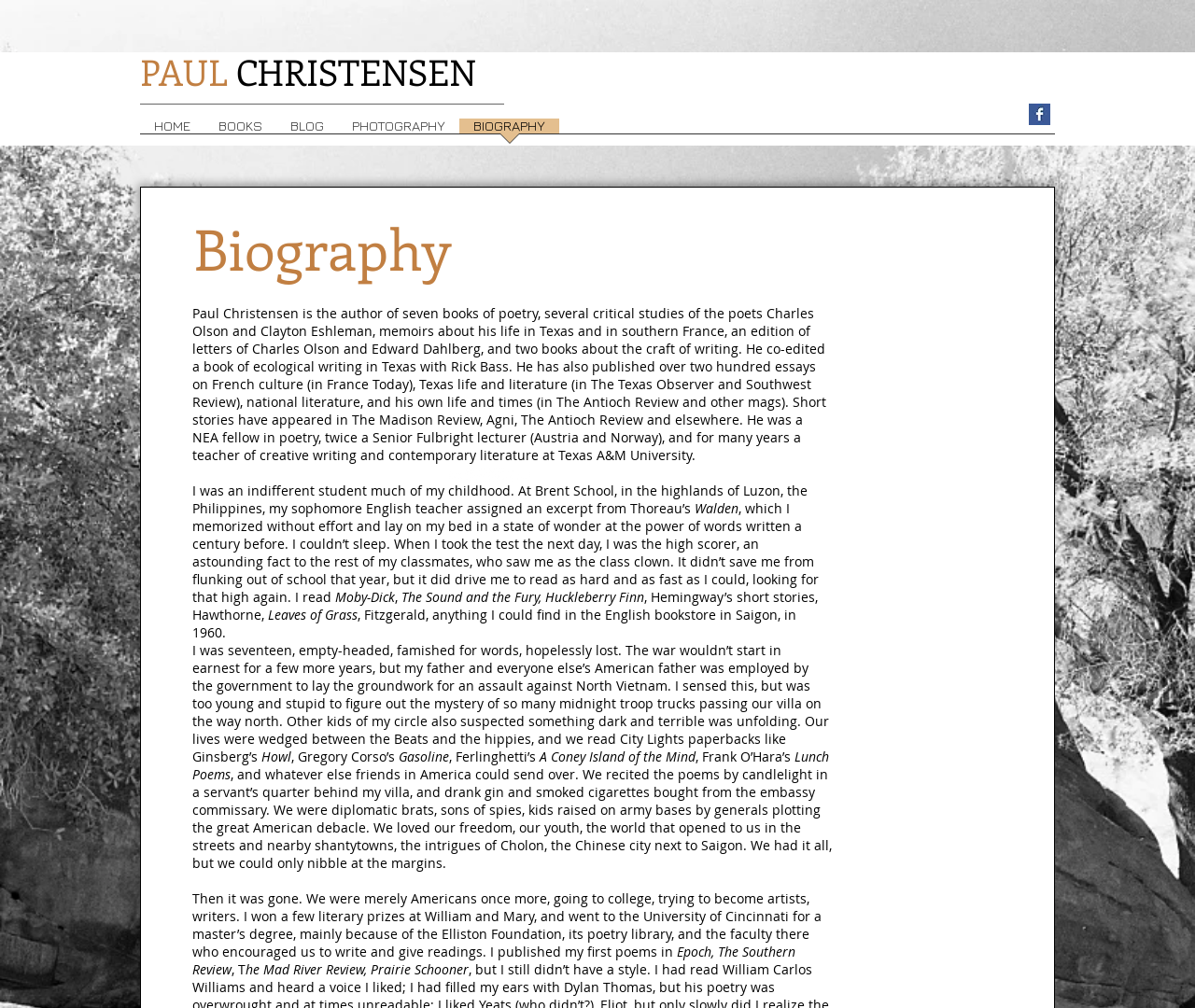What is the name of the school where Paul Christensen's sophomore English teacher assigned an excerpt from Thoreau's Walden?
Please use the image to provide an in-depth answer to the question.

In the biography section, it is mentioned that Paul Christensen's sophomore English teacher assigned an excerpt from Thoreau's Walden at Brent School, which is located in the highlands of Luzon, the Philippines.